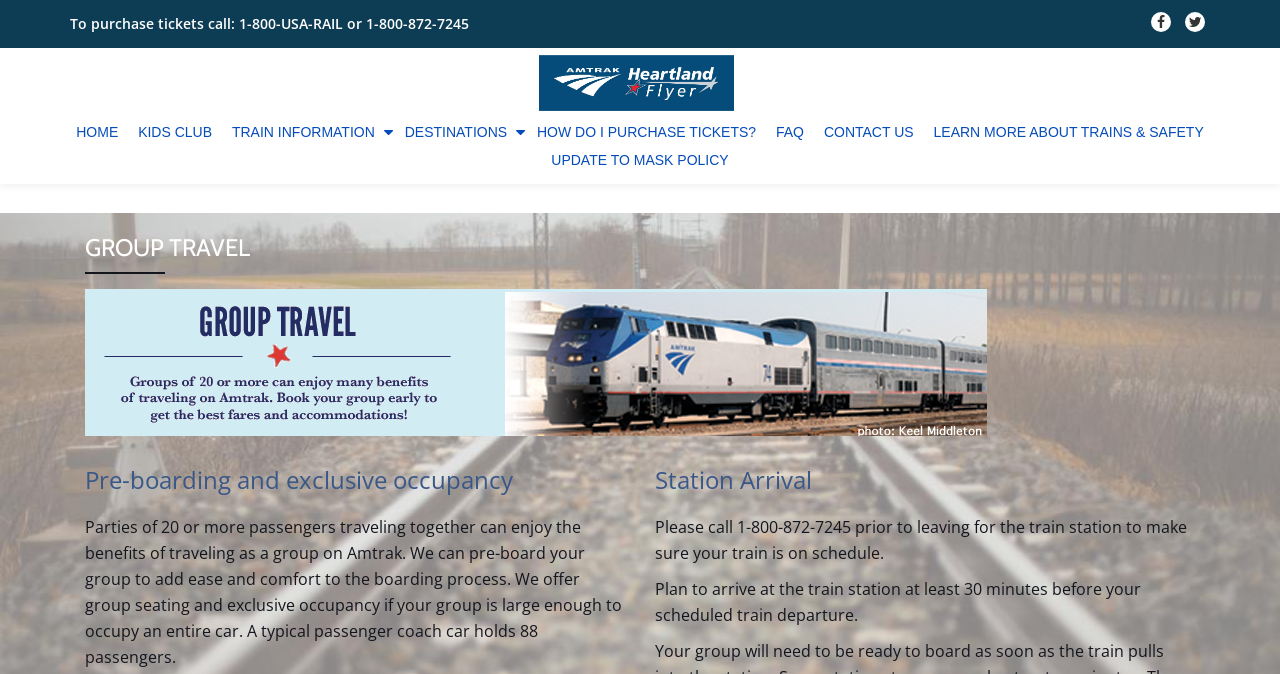Please determine the bounding box coordinates of the section I need to click to accomplish this instruction: "Learn more about TRAIN INFORMATION".

[0.175, 0.175, 0.307, 0.217]